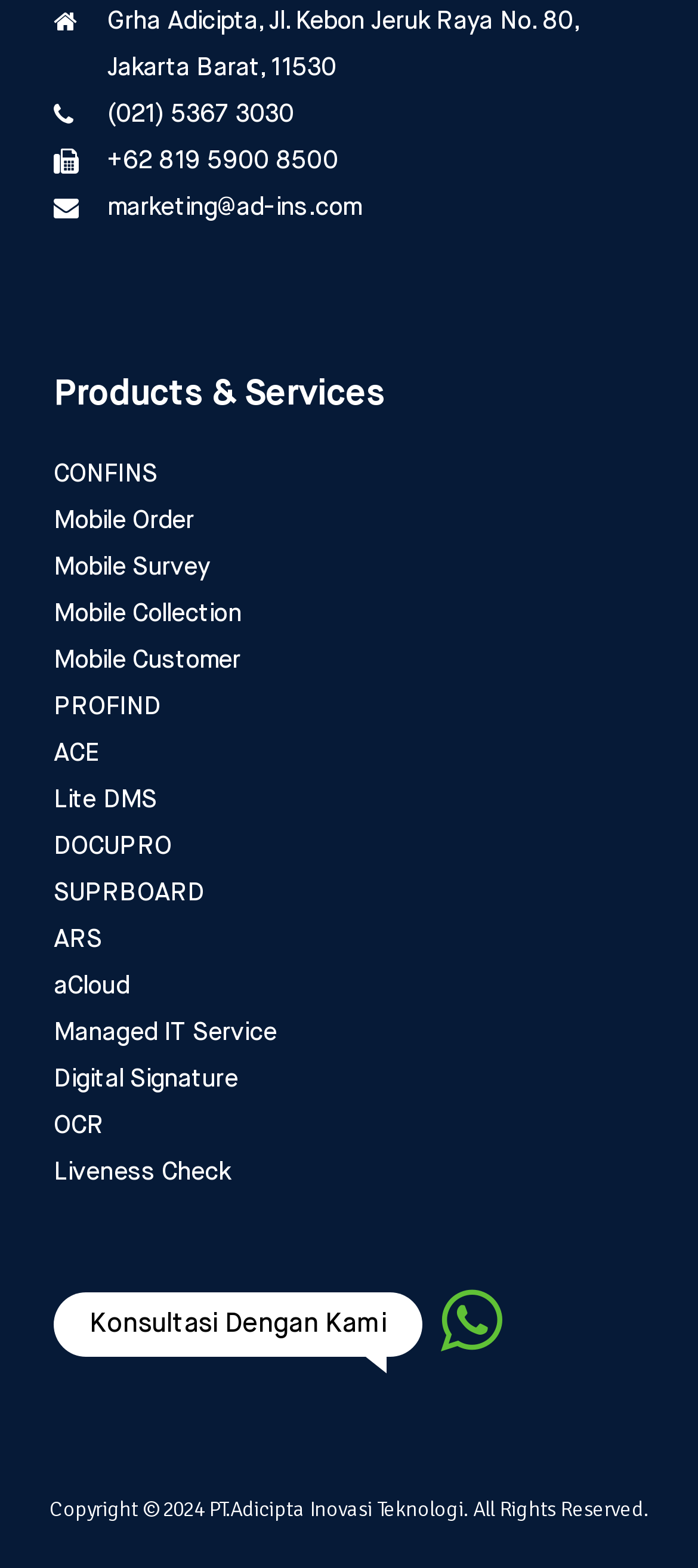Find the bounding box coordinates for the UI element whose description is: "Mobile Order". The coordinates should be four float numbers between 0 and 1, in the format [left, top, right, bottom].

[0.077, 0.318, 0.923, 0.347]